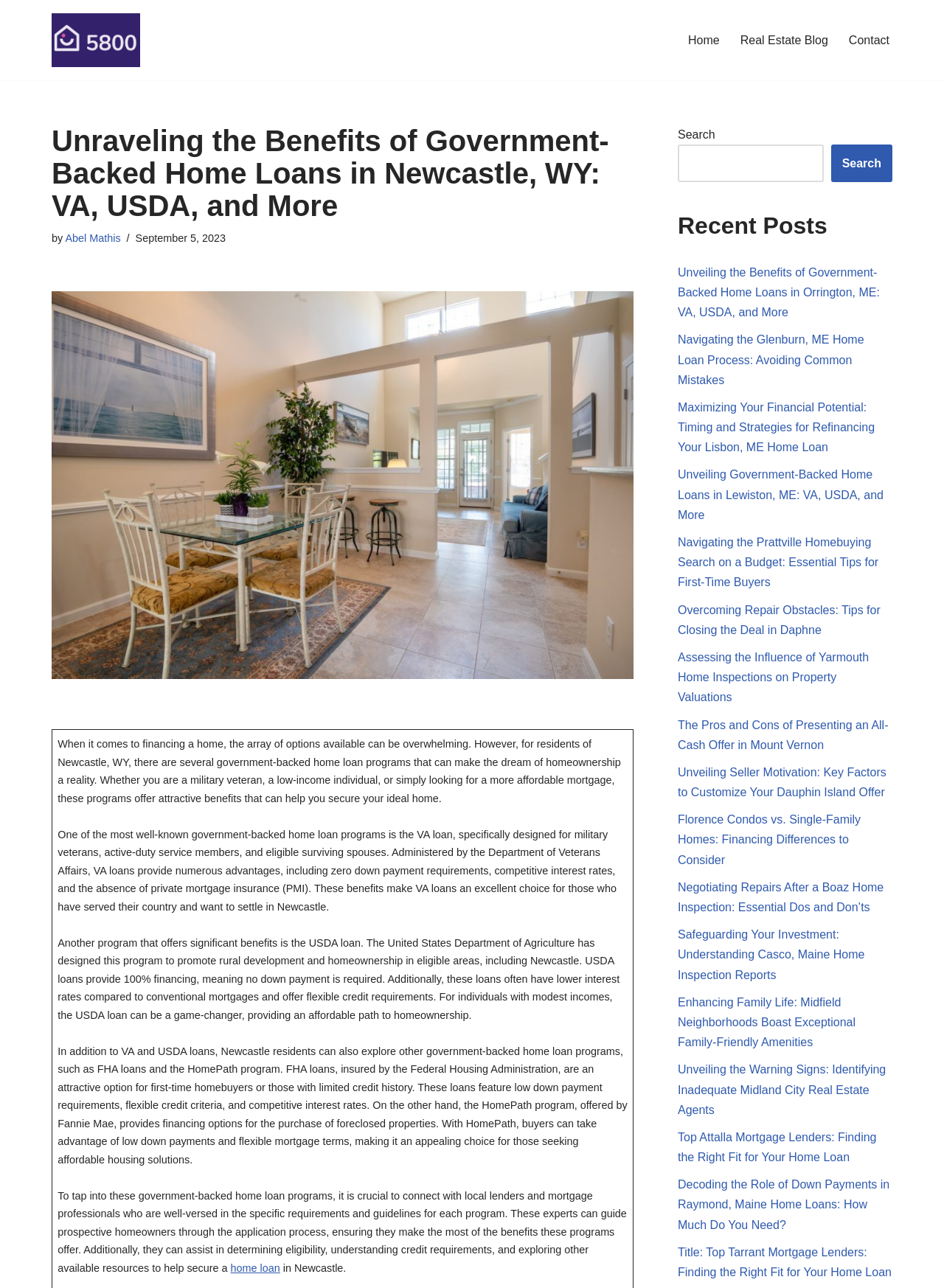How many recent posts are listed on the webpage?
Please answer the question with a single word or phrase, referencing the image.

15